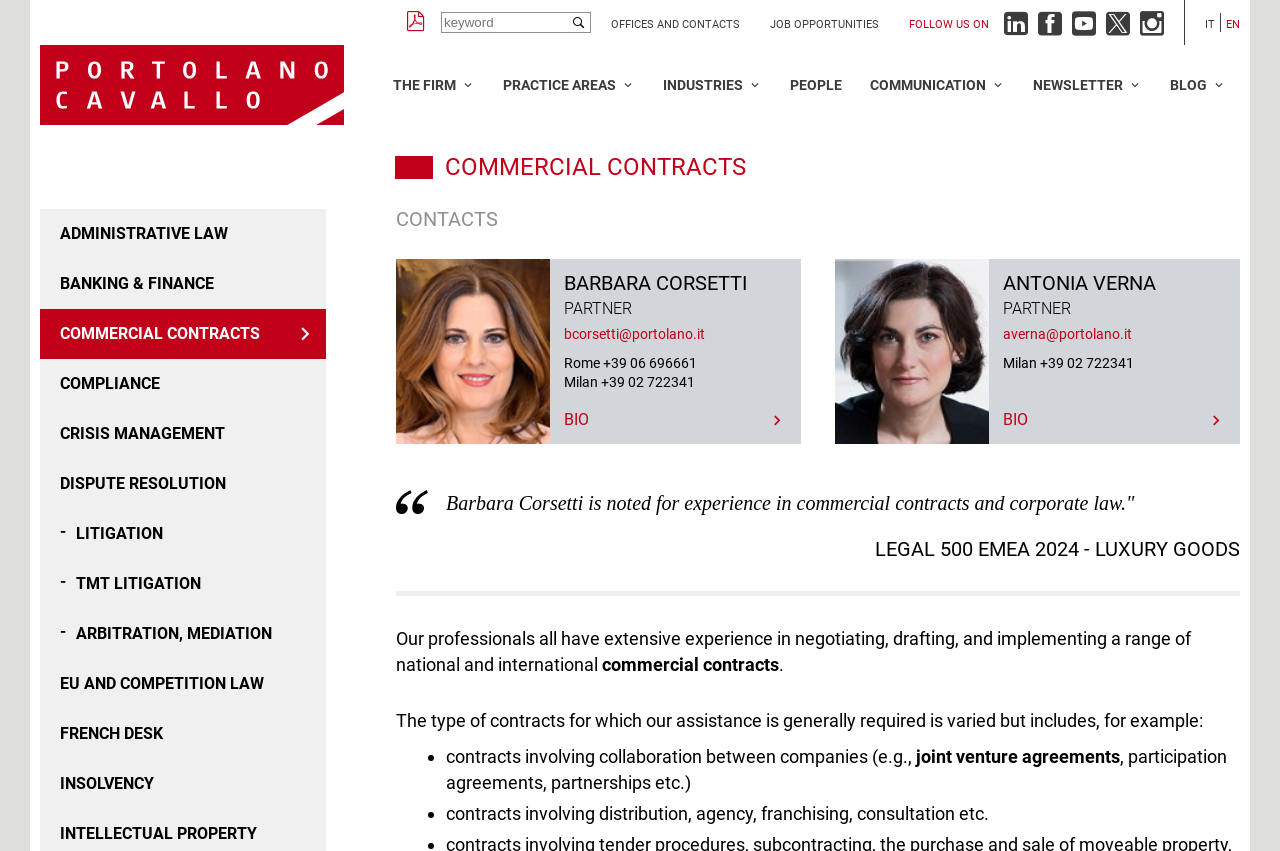Find the bounding box coordinates of the clickable area required to complete the following action: "Contact Barbara Corsetti".

[0.309, 0.304, 0.626, 0.522]